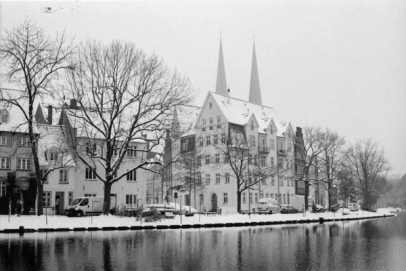Reply to the question with a brief word or phrase: What architectural feature is prominent in the background?

Spires